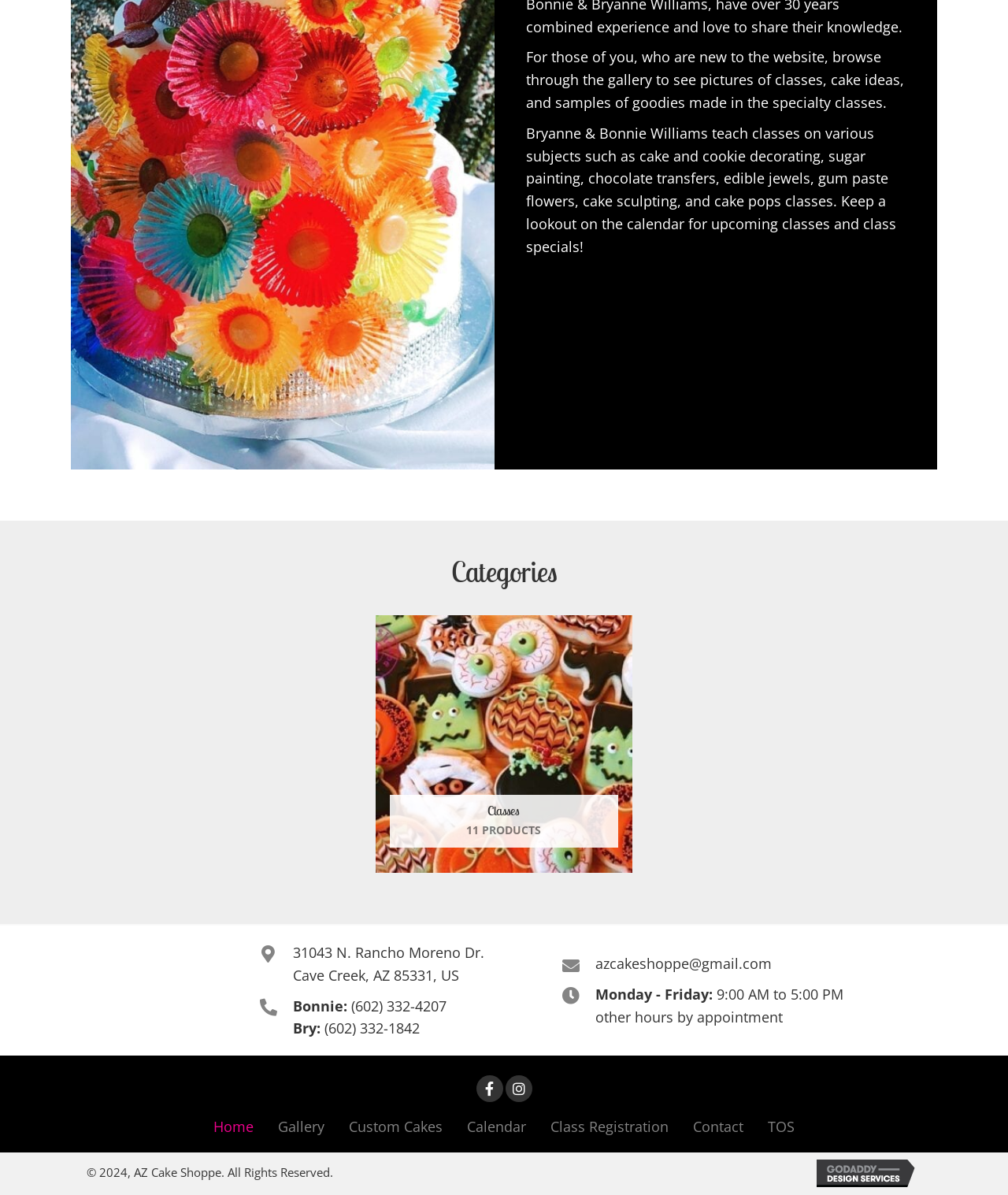Determine the bounding box coordinates for the area that should be clicked to carry out the following instruction: "Check business hours".

[0.591, 0.824, 0.711, 0.84]